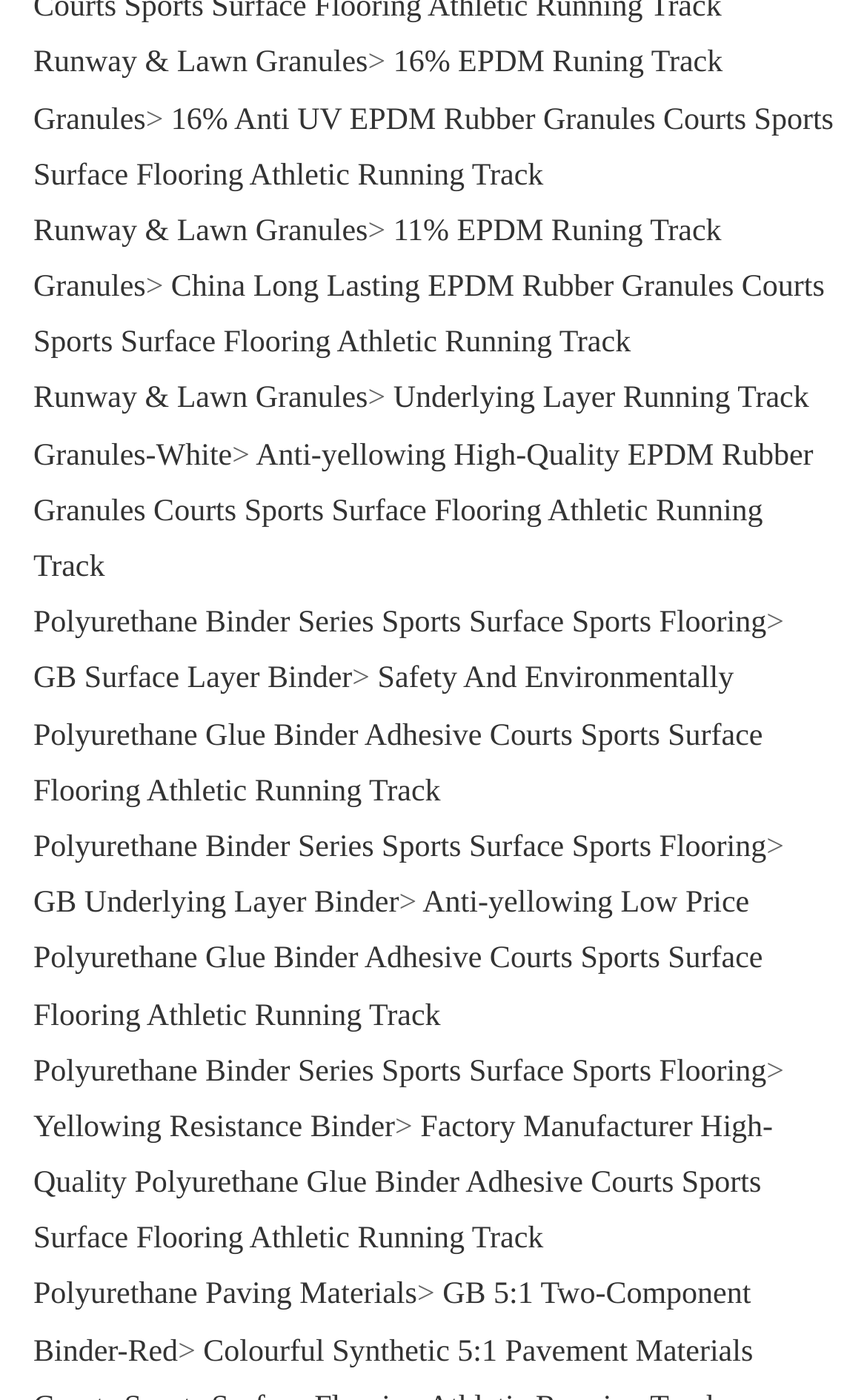Please identify the bounding box coordinates of the element that needs to be clicked to execute the following command: "View 11% EPDM Runing Track Granules". Provide the bounding box using four float numbers between 0 and 1, formatted as [left, top, right, bottom].

[0.038, 0.154, 0.832, 0.218]